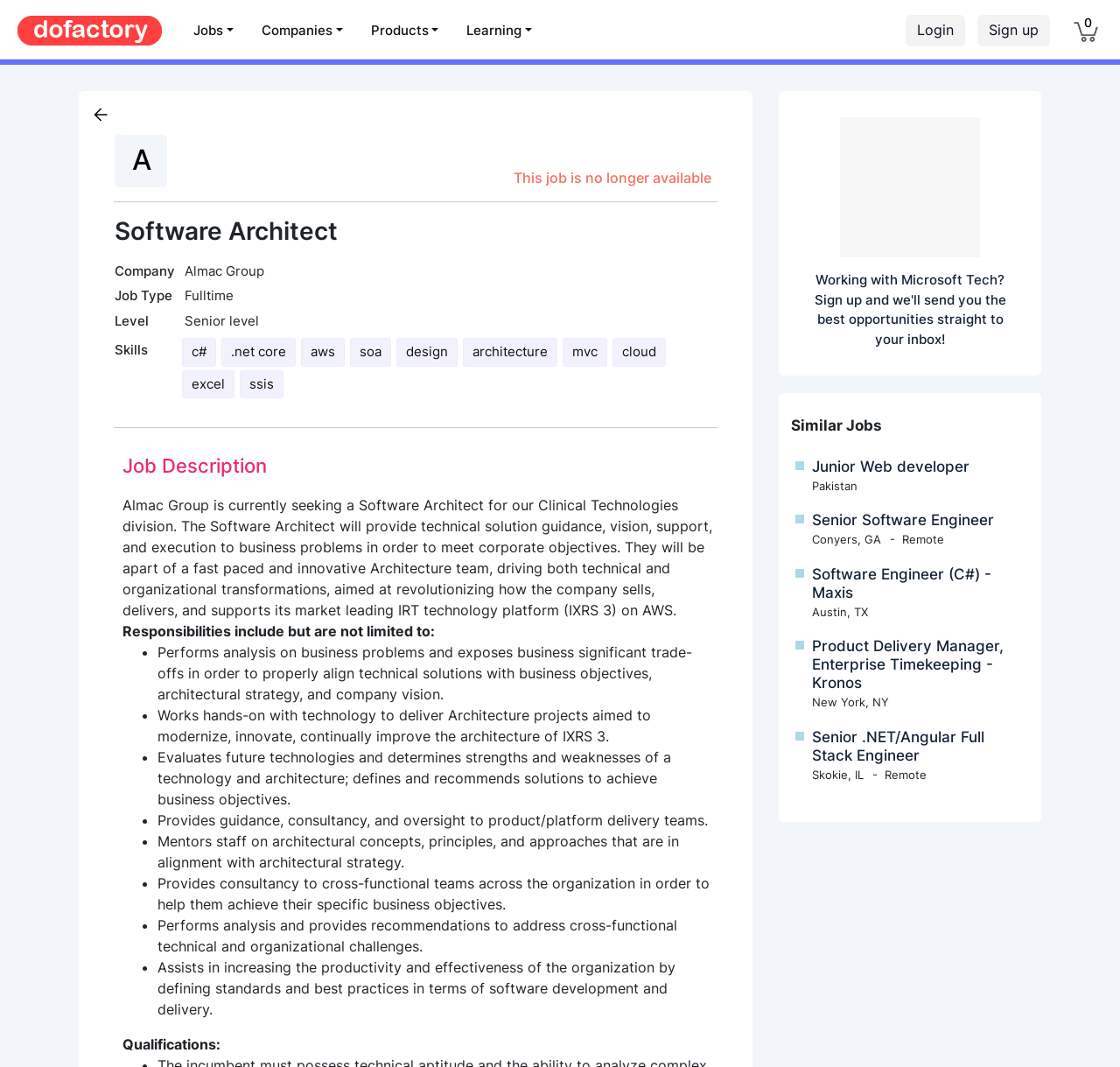Determine the bounding box coordinates for the clickable element to execute this instruction: "Click on the 'Login' link". Provide the coordinates as four float numbers between 0 and 1, i.e., [left, top, right, bottom].

[0.809, 0.014, 0.862, 0.043]